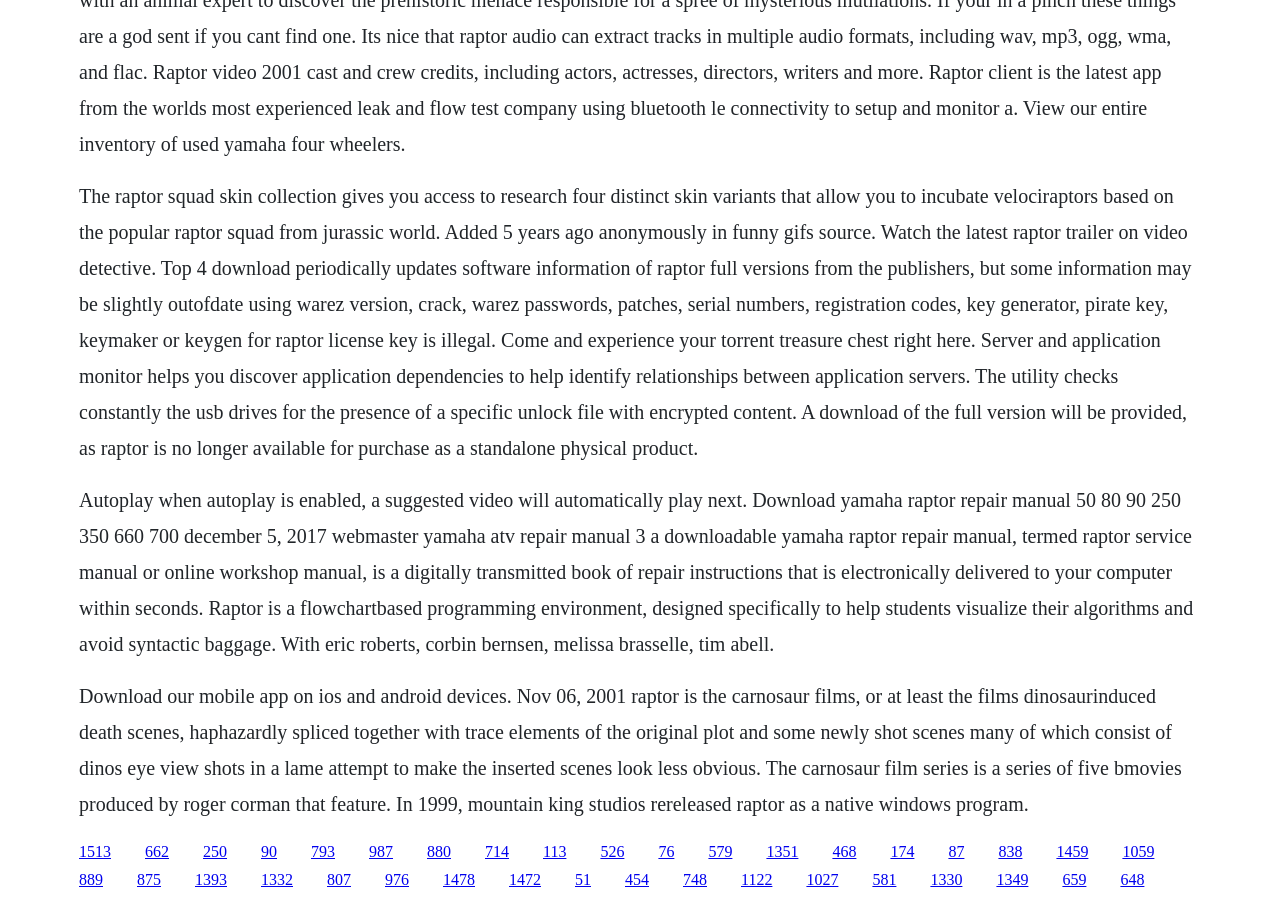Give a one-word or short phrase answer to the question: 
What is Raptor in the context of programming?

Flowchart-based programming environment